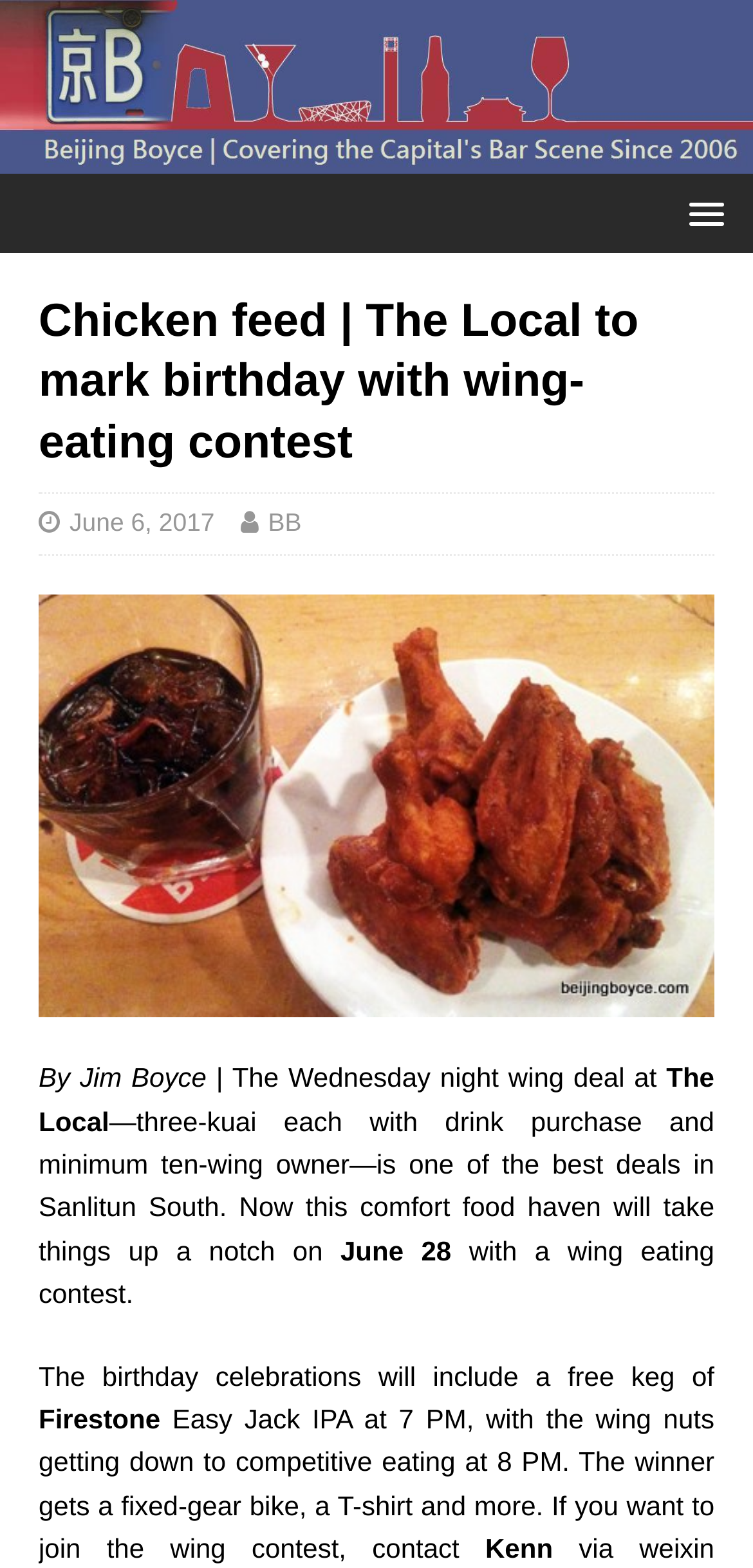Please give a short response to the question using one word or a phrase:
What is the name of the restaurant celebrating its fourth birthday?

The Local